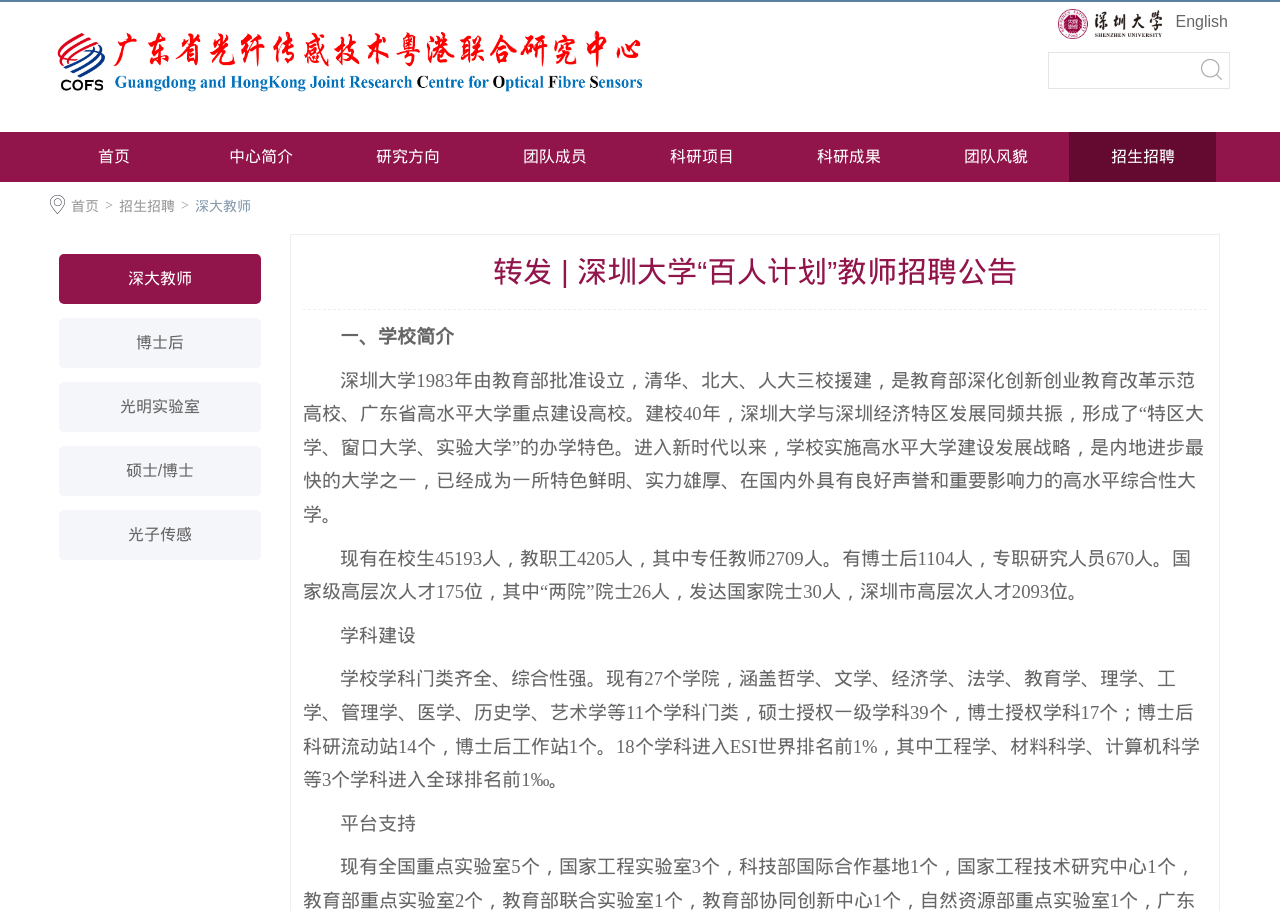Please answer the following query using a single word or phrase: 
What is the purpose of the textbox on the webpage?

Input